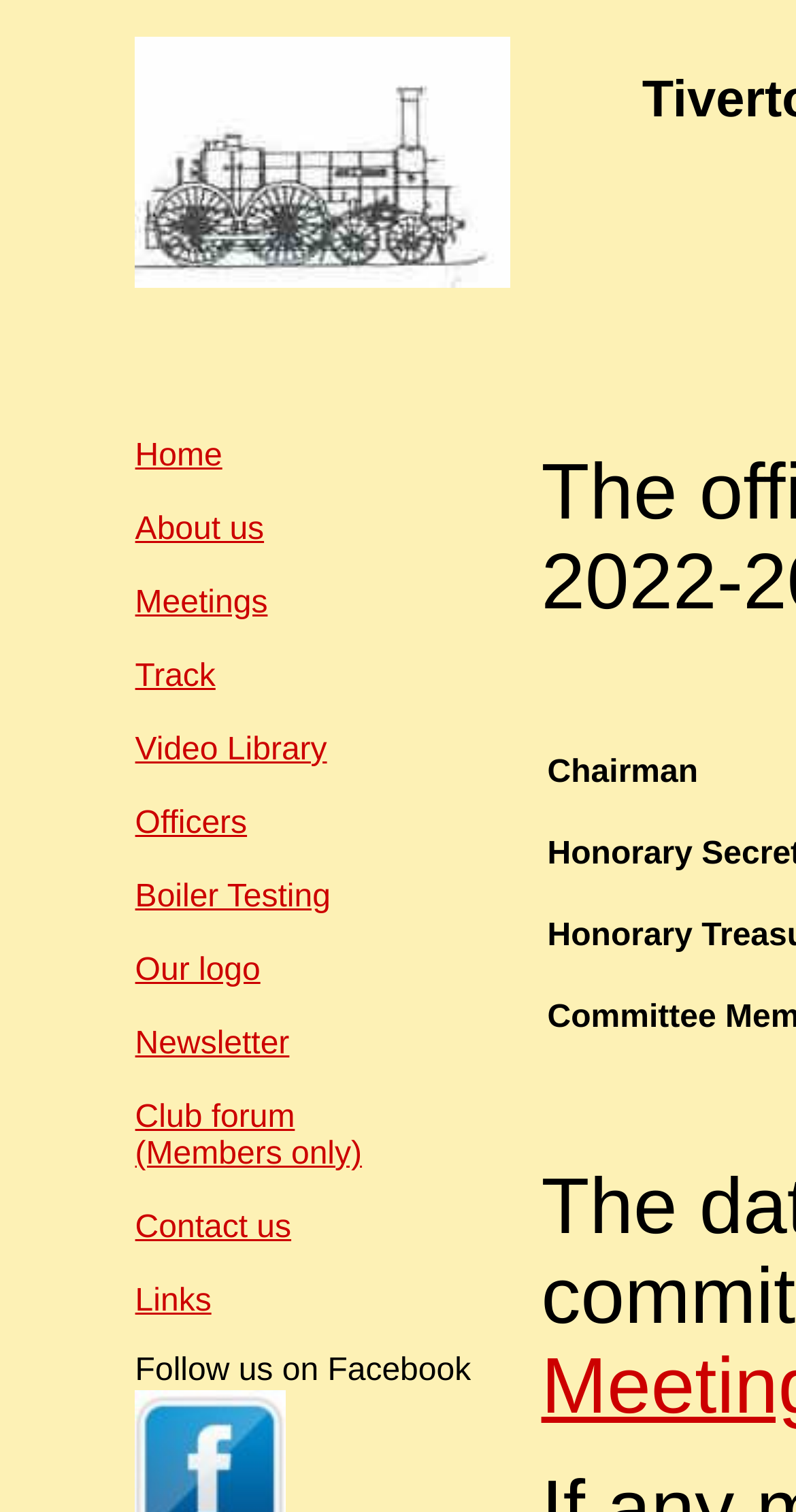Please examine the image and provide a detailed answer to the question: What is the last item in the navigation menu?

I looked at the navigation menu and found that the last item is 'Links', which is a link element with a bounding box coordinate of [0.17, 0.849, 0.266, 0.872].